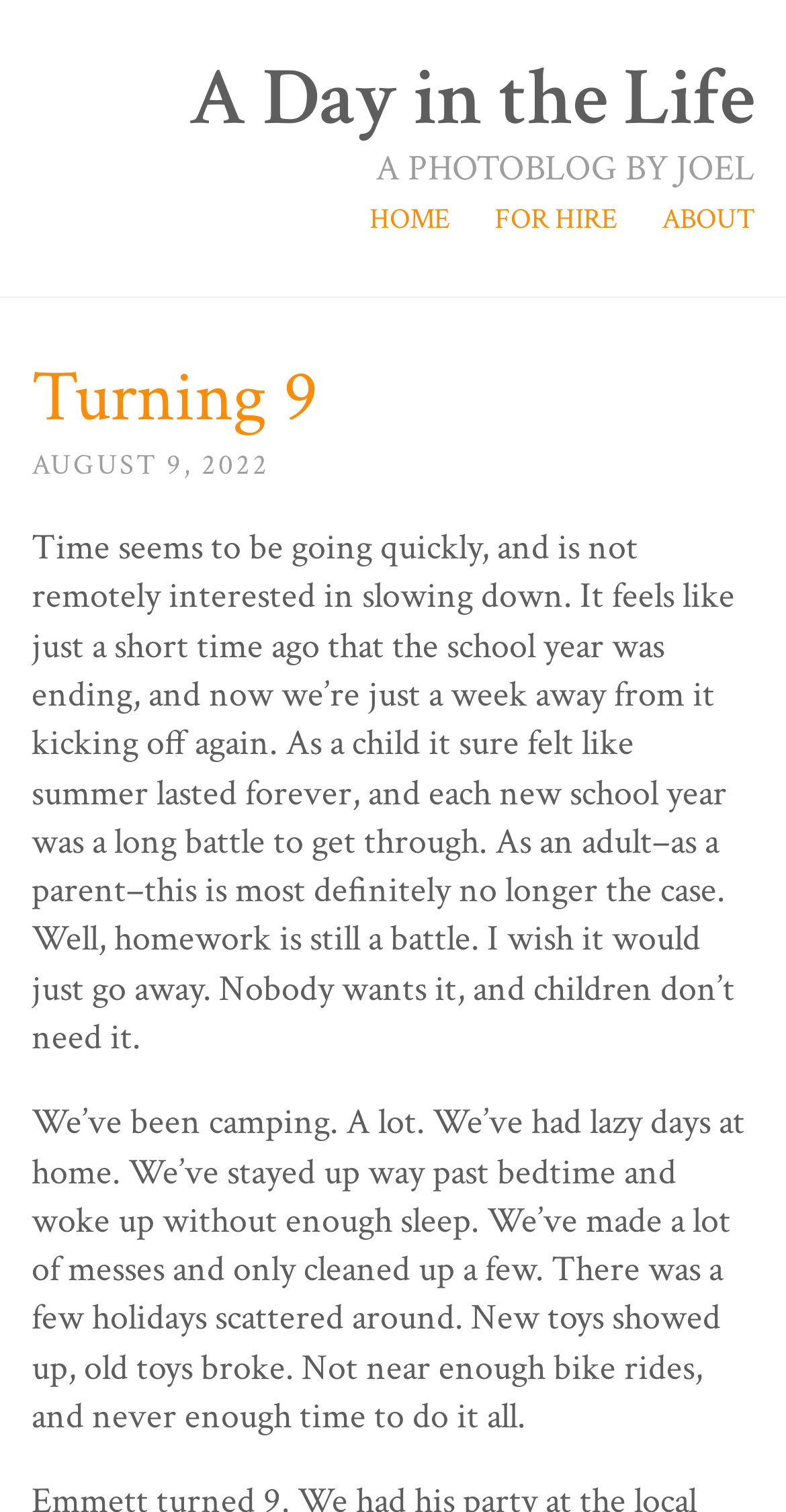Please find the bounding box coordinates (top-left x, top-left y, bottom-right x, bottom-right y) in the screenshot for the UI element described as follows: For Hire

[0.629, 0.132, 0.786, 0.157]